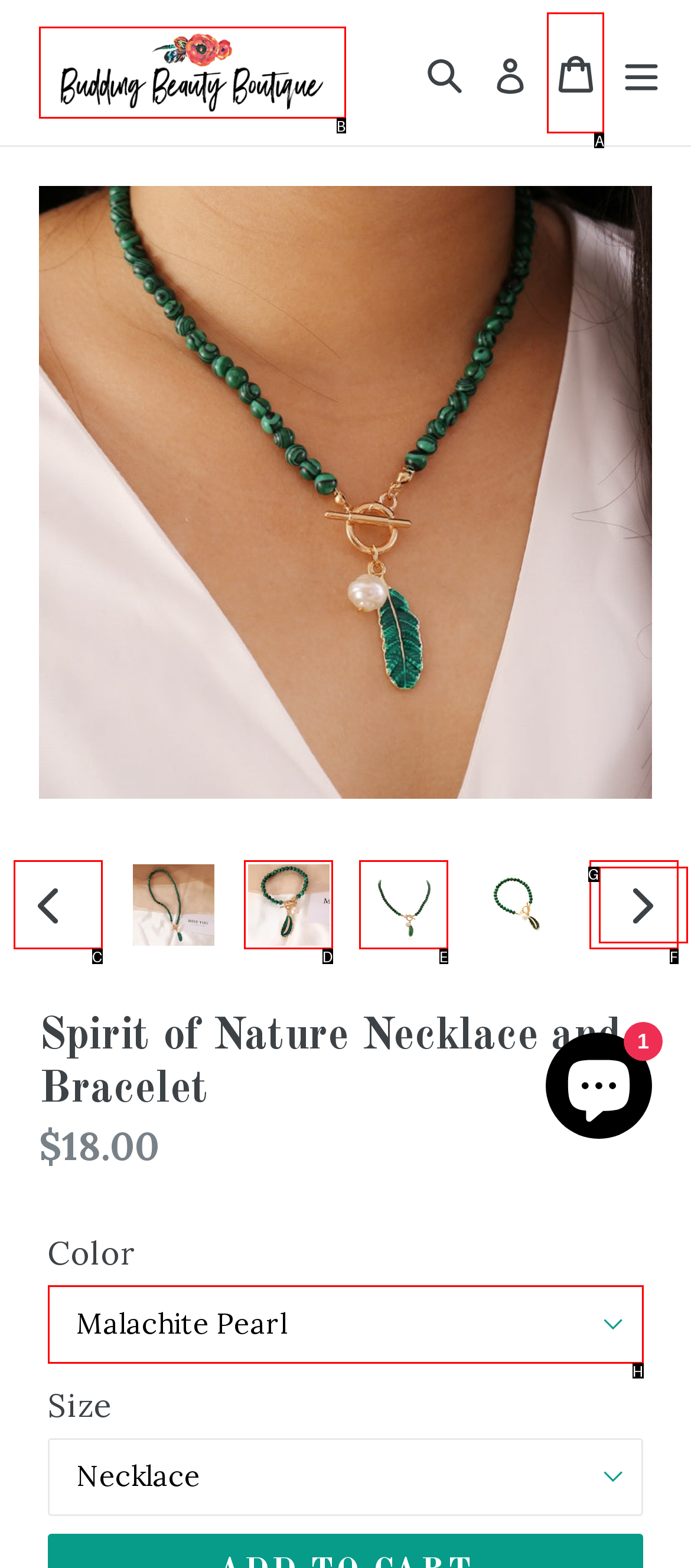Indicate the HTML element to be clicked to accomplish this task: Click the 'Cart' link Respond using the letter of the correct option.

A